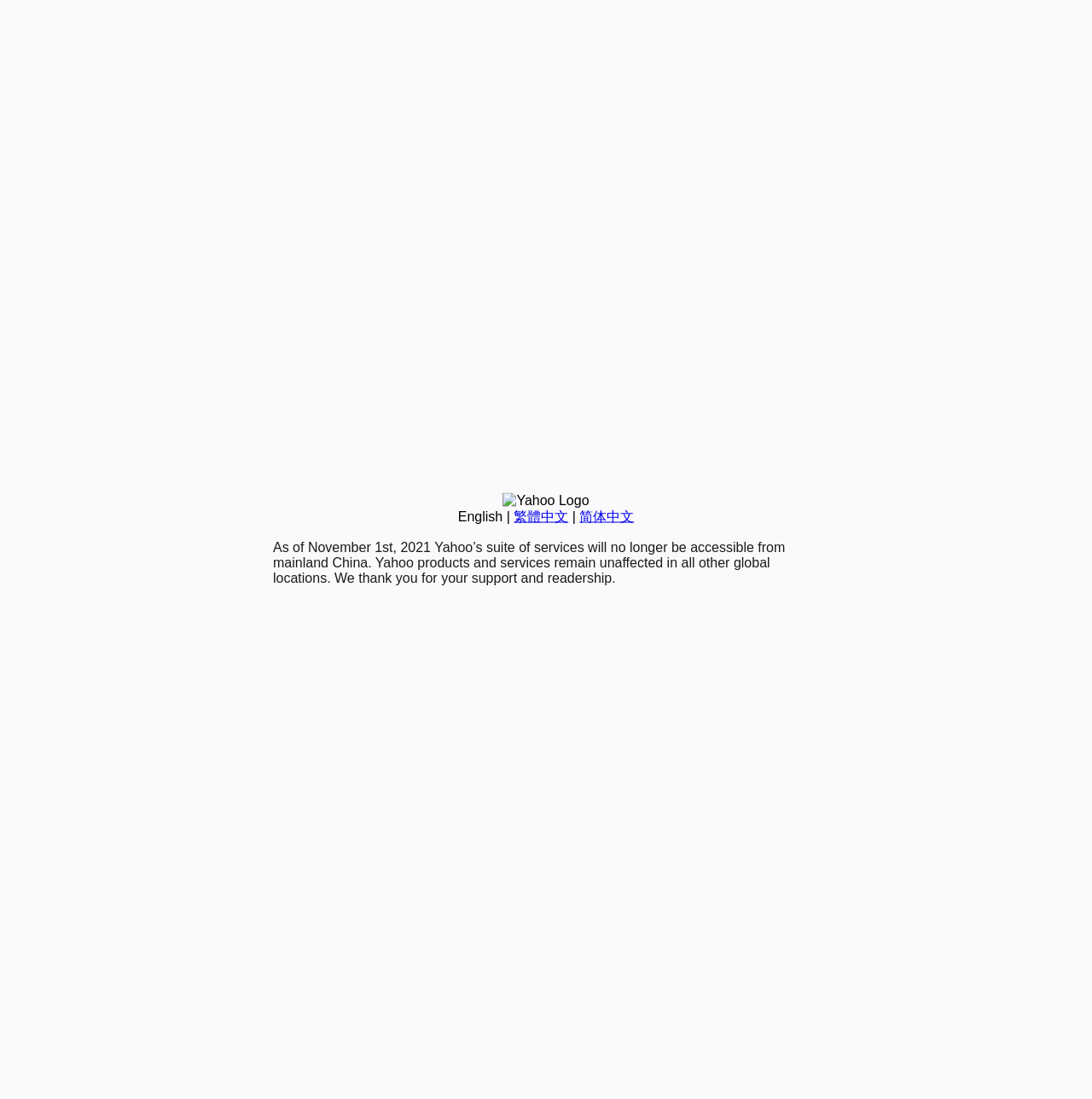Bounding box coordinates are to be given in the format (top-left x, top-left y, bottom-right x, bottom-right y). All values must be floating point numbers between 0 and 1. Provide the bounding box coordinate for the UI element described as: 繁體中文

[0.47, 0.463, 0.52, 0.476]